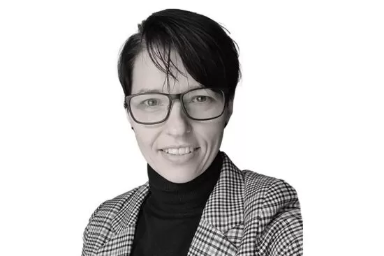Carefully examine the image and provide an in-depth answer to the question: What is Paulina's educational background in?

According to the caption, Paulina's educational background is rooted in Law and Administration from the University of Lodz, which indicates that she has a strong foundation in these fields.